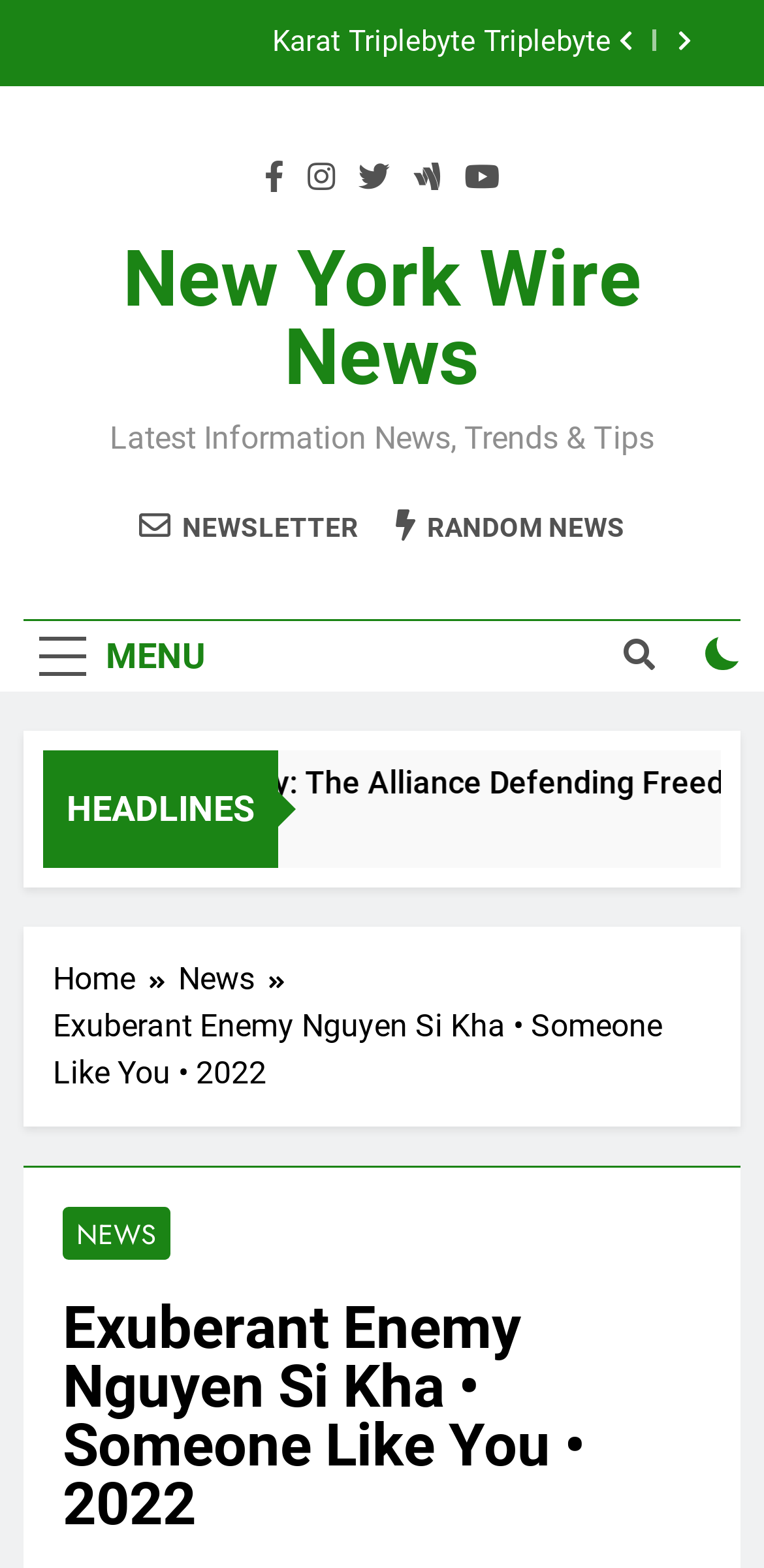Give an extensive and precise description of the webpage.

This webpage appears to be a news article or blog post about Nguyen Si Kha's work, specifically "Exuberant Enemy" and "Someone Like You" from 2022. 

At the top right corner, there are two buttons with icons '\uf053' and '\uf054'. Below these buttons, there is a list item with a link to "Israelbased Autotalks 350m 400mlundentechcrunch". 

On the left side, there are several social media links represented by icons '\uf39e', '\uf16d', '\uf099', '\uf1ee', and '\uf167'. 

In the middle of the page, there is a link to "New York Wire News" and a static text "Latest Information News, Trends & Tips". Below this, there are two links, one to a newsletter and the other to "RANDOM NEWS". 

On the left side, there is a menu button labeled "MENU" and another button with an icon '\uf002'. There is also an unchecked checkbox. 

Above the main content, there is a static text "HEADLINES". 

The main content is divided into sections, with a navigation bar labeled "Breadcrumbs" at the top. The navigation bar has links to "Home" and "News", and a static text "Exuberant Enemy Nguyen Si Kha • Someone Like You • 2022". 

Within the main content, there is a link to "NEWS" and a heading with the same title "Exuberant Enemy Nguyen Si Kha • Someone Like You • 2022".